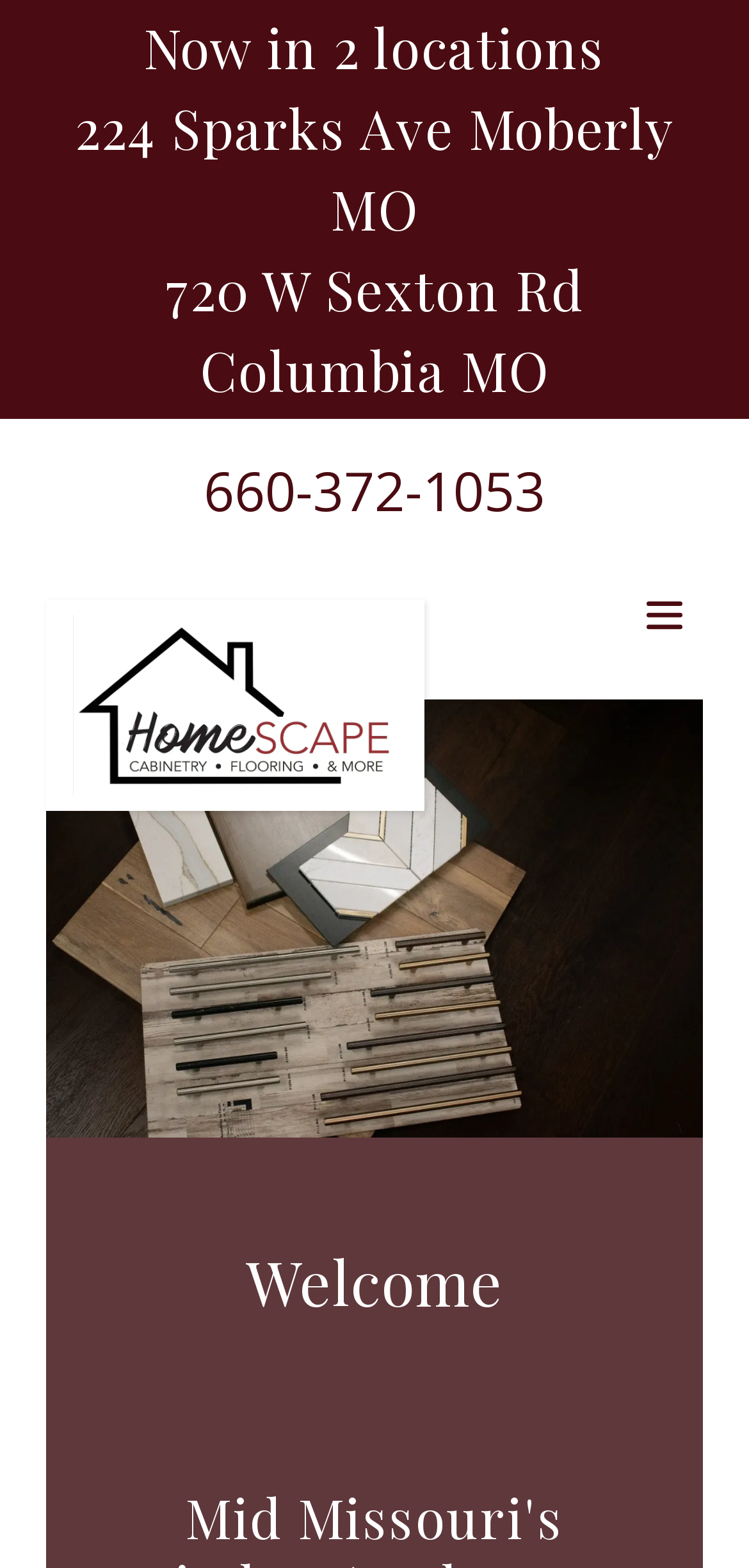Refer to the image and provide an in-depth answer to the question:
What type of image is displayed at the top of the page?

I found the type of image by looking at the image element inside the link element with the text 'Homescape', which suggests that it is a logo image.